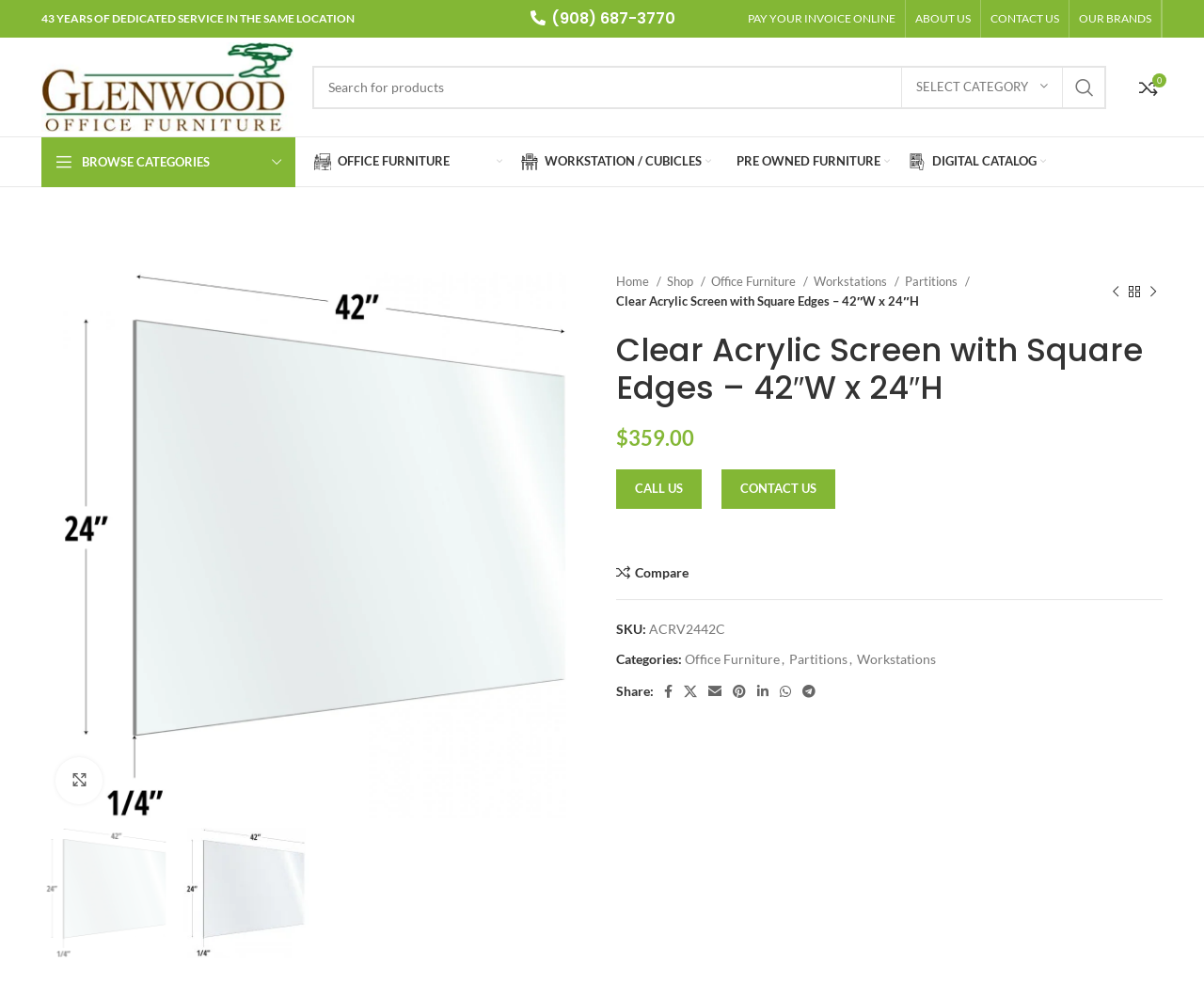Predict the bounding box coordinates of the UI element that matches this description: "Pay Your Invoice Online". The coordinates should be in the format [left, top, right, bottom] with each value between 0 and 1.

[0.621, 0.0, 0.744, 0.038]